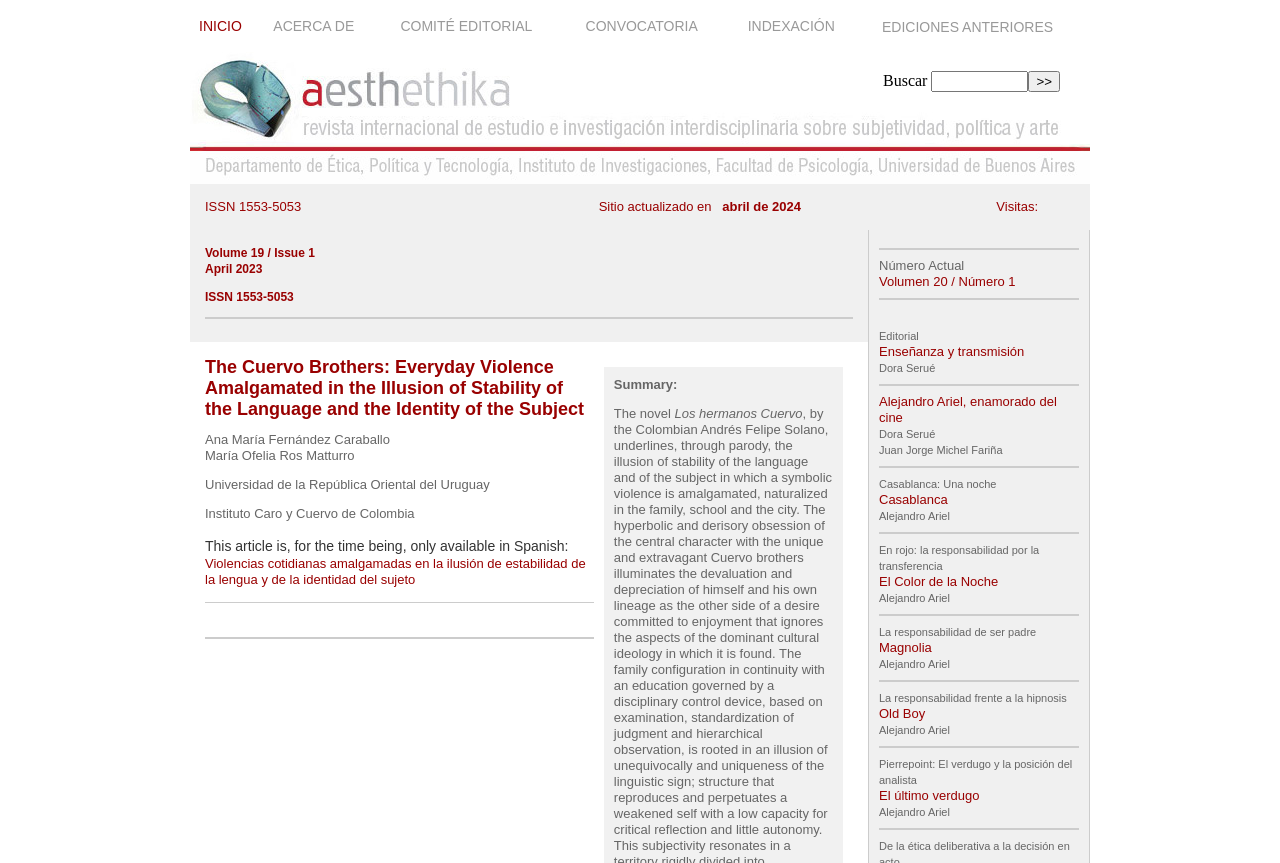Articulate a detailed summary of the webpage's content and design.

The webpage is titled "Aesthethika" and has a navigation menu at the top with five links: "INICIO", "ACERCA DE", "COMITÉ EDITORIAL", "CONVOCATORIA", and "EDICIONES ANTERIORES". Below the navigation menu, there is a search bar with a button labeled ">>" and an image on the left side.

On the left side of the page, there is a section with the title "ISSN 1553-5053" and a description "Sitio actualizado en abril de 2024 Visitas:". Below this section, there is a heading "Volume 19 / Issue 1 April 2023 ISSN 1553-5053" followed by a horizontal separator line. The main content of the page is an article titled "The Cuervo Brothers: Everyday Violence Amalgamated in the Illusion of Stability of the Language and the Identity of the Subject" with authors Ana María Fernández Caraballo and María Ofelia Ros Matturro from Universidad de la República Oriental del Uruguay and Instituto Caro y Cuervo de Colombia, respectively. The article has a brief summary and a link to the full text in Spanish.

On the right side of the page, there is a section with the title "Número Actual Volumen 20 / Número 1" and a list of links to various articles, including "Enseñanza y transmisión", "Alejandro Ariel, enamorado del cine", "Casablanca: Una noche", "El Color de la Noche", "Magnolia", "Old Boy", and "El último verdugo". Each article has a brief description and a link to the full text.